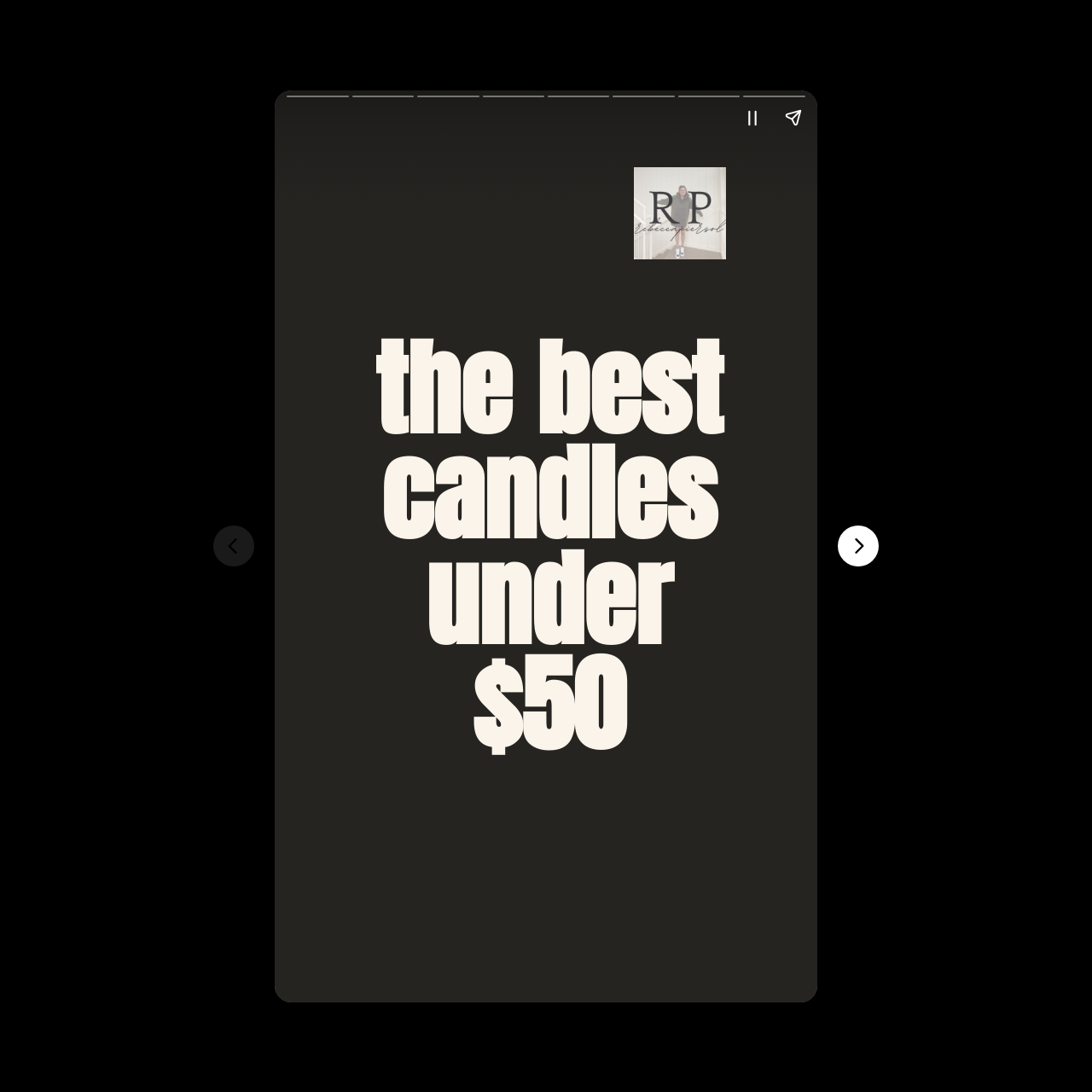What is the function of the 'Next page' button?
Please give a well-detailed answer to the question.

The 'Next page' button is likely used to navigate to the next page of the content or story being presented on the webpage.